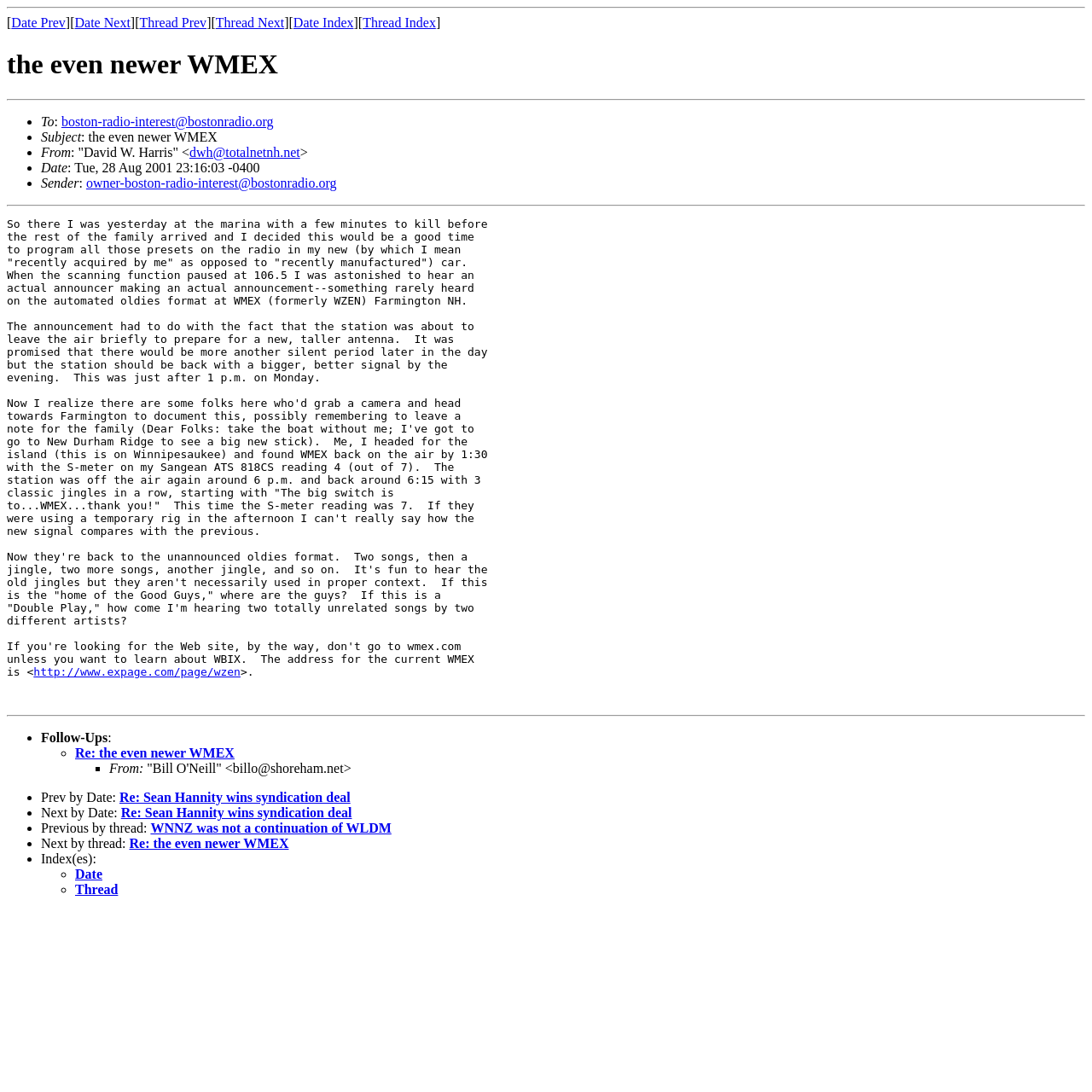What is the name of the radio station mentioned in the email?
Observe the image and answer the question with a one-word or short phrase response.

WMEX